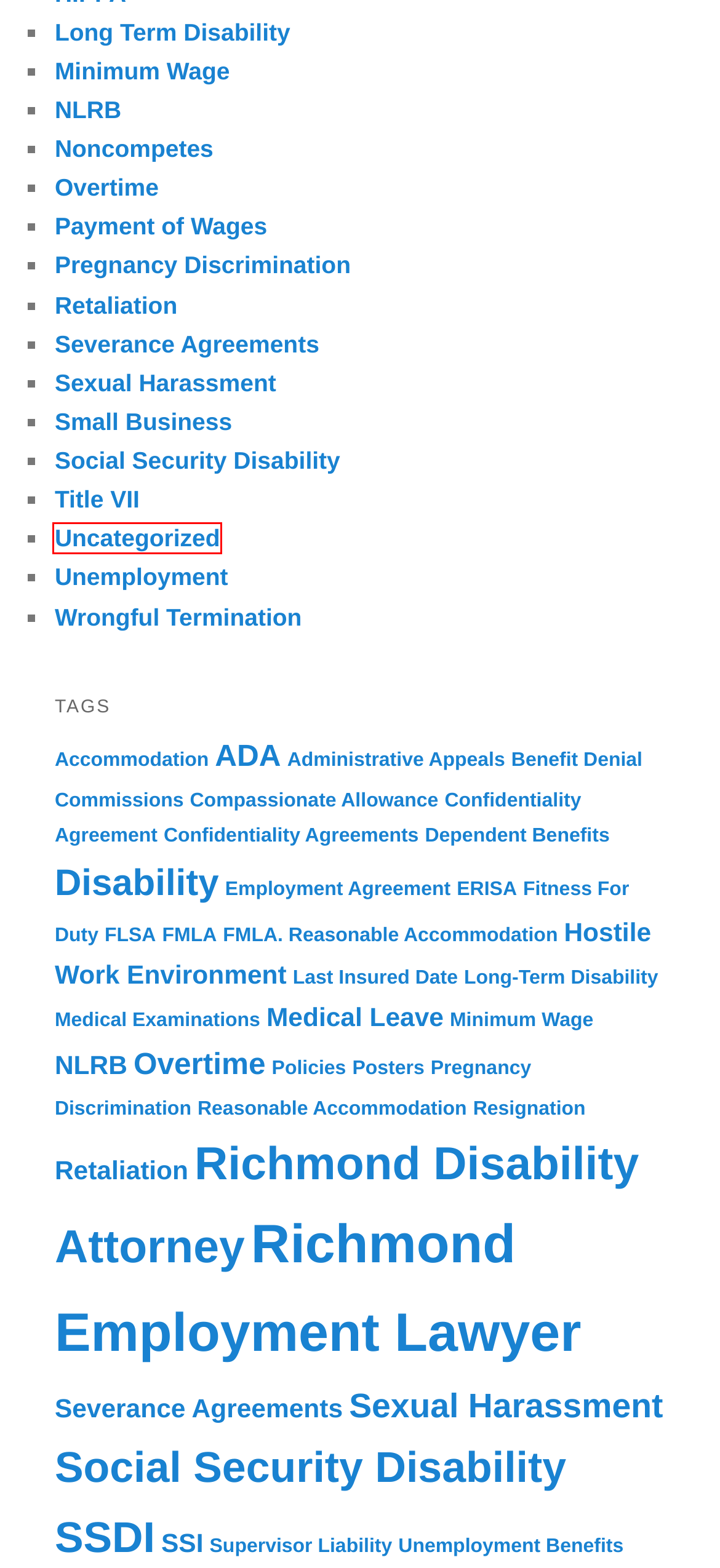Look at the given screenshot of a webpage with a red rectangle bounding box around a UI element. Pick the description that best matches the new webpage after clicking the element highlighted. The descriptions are:
A. Compassionate Allowance |
B. Unemployment |
C. Long-Term Disability |
D. Uncategorized |
E. Social Security Disability |
F. Small Business |
G. Richmond Disability Attorney |
H. NLRB |

D